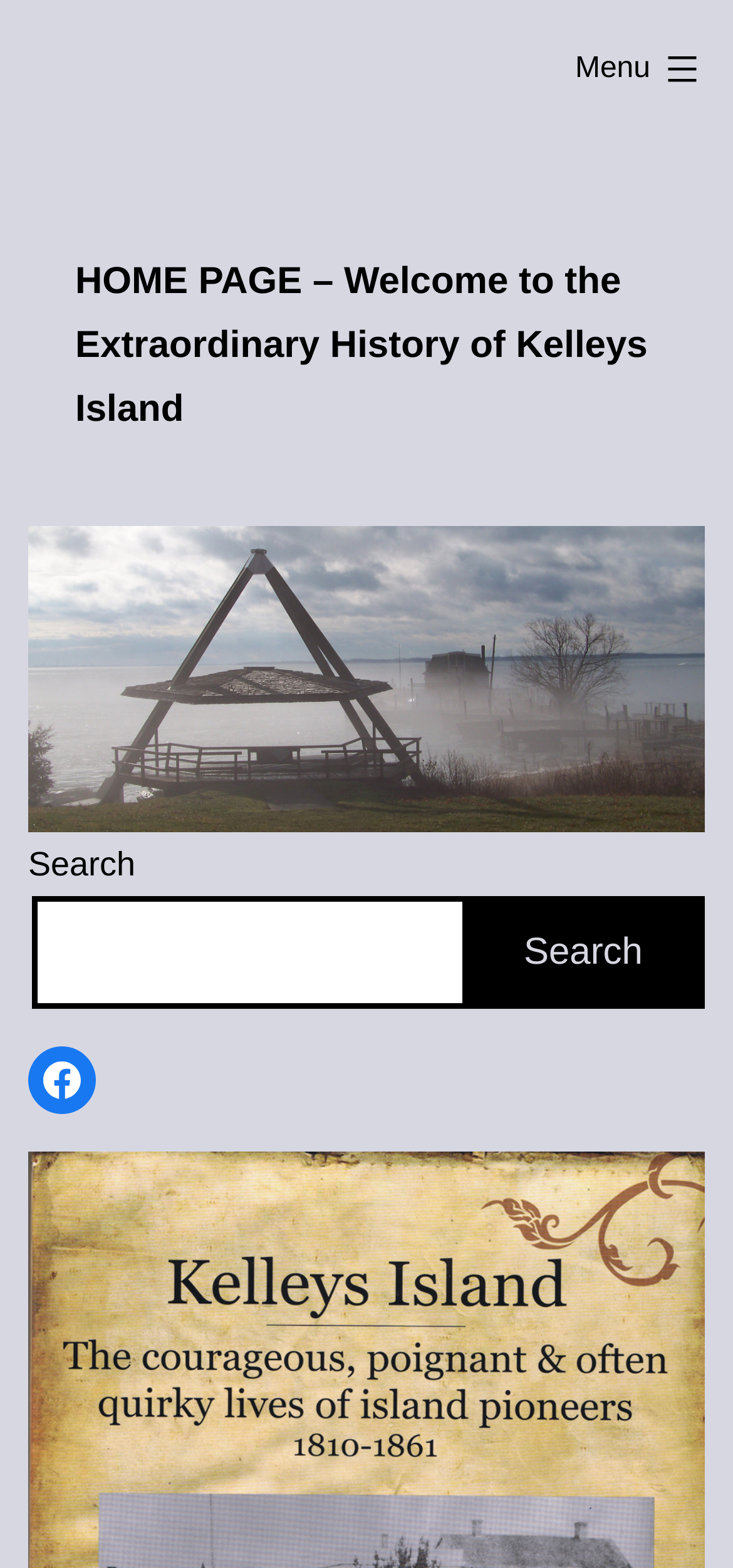Provide the bounding box coordinates for the UI element that is described by this text: "parent_node: Search name="s"". The coordinates should be in the form of four float numbers between 0 and 1: [left, top, right, bottom].

[0.044, 0.571, 0.638, 0.643]